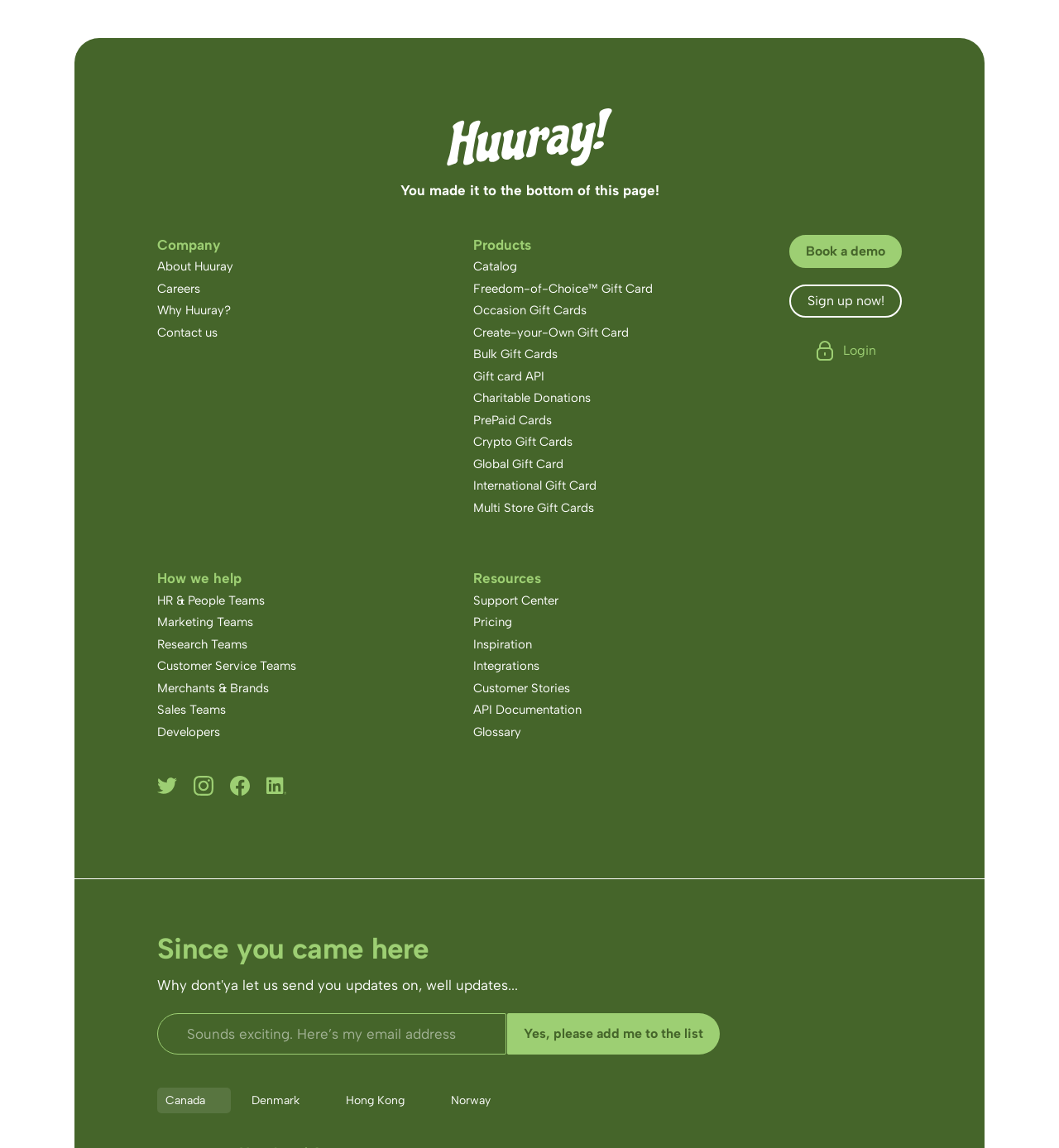What is the theme of the gift cards?
Based on the screenshot, give a detailed explanation to answer the question.

The tabs at the bottom of the webpage show different country names such as Canada, Denmark, Hong Kong, and Norway, each with its respective flag, indicating that the theme of the gift cards is country-specific.